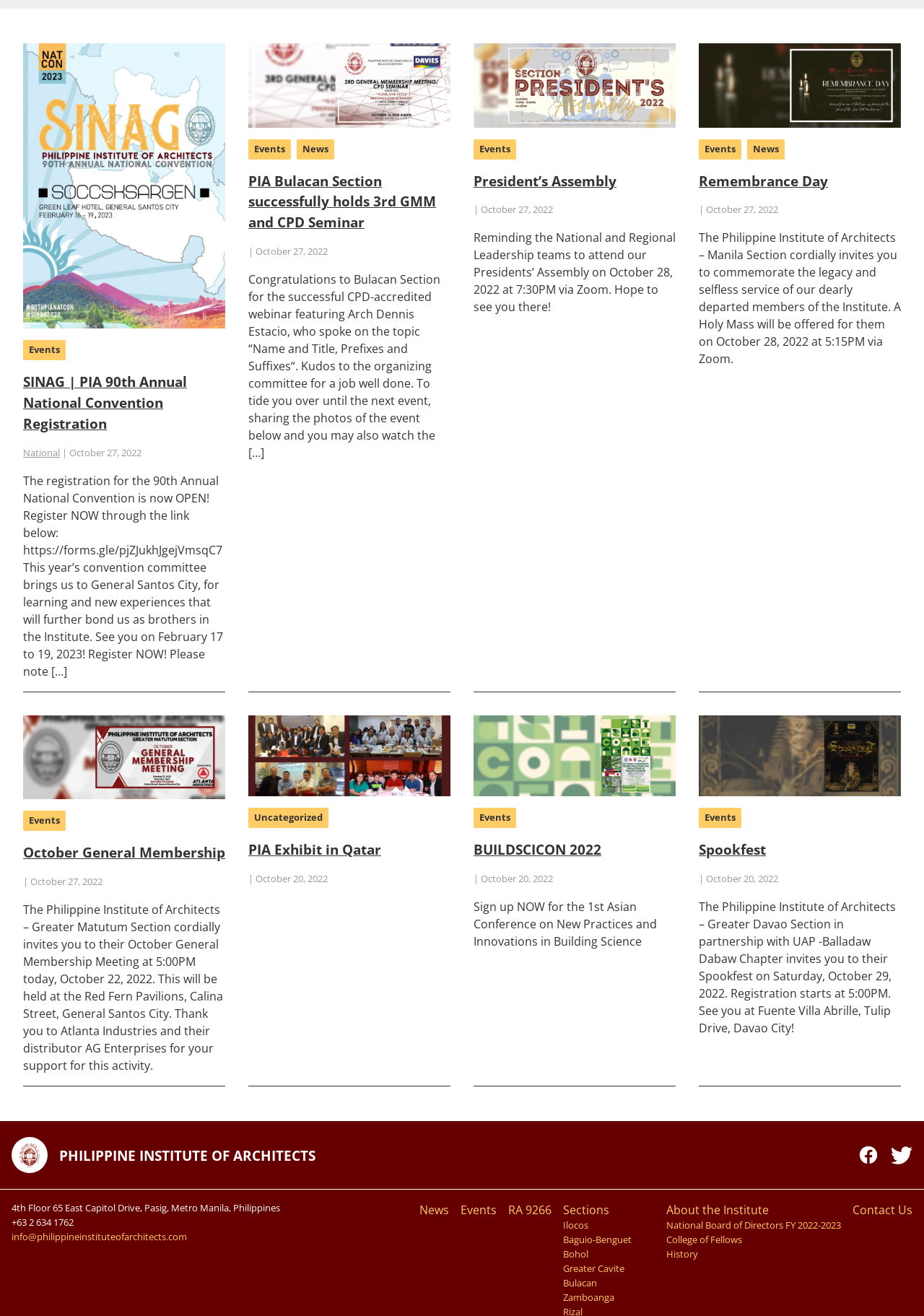Please specify the bounding box coordinates in the format (top-left x, top-left y, bottom-right x, bottom-right y), with all values as floating point numbers between 0 and 1. Identify the bounding box of the UI element described by: College of Fellows

[0.721, 0.937, 0.803, 0.948]